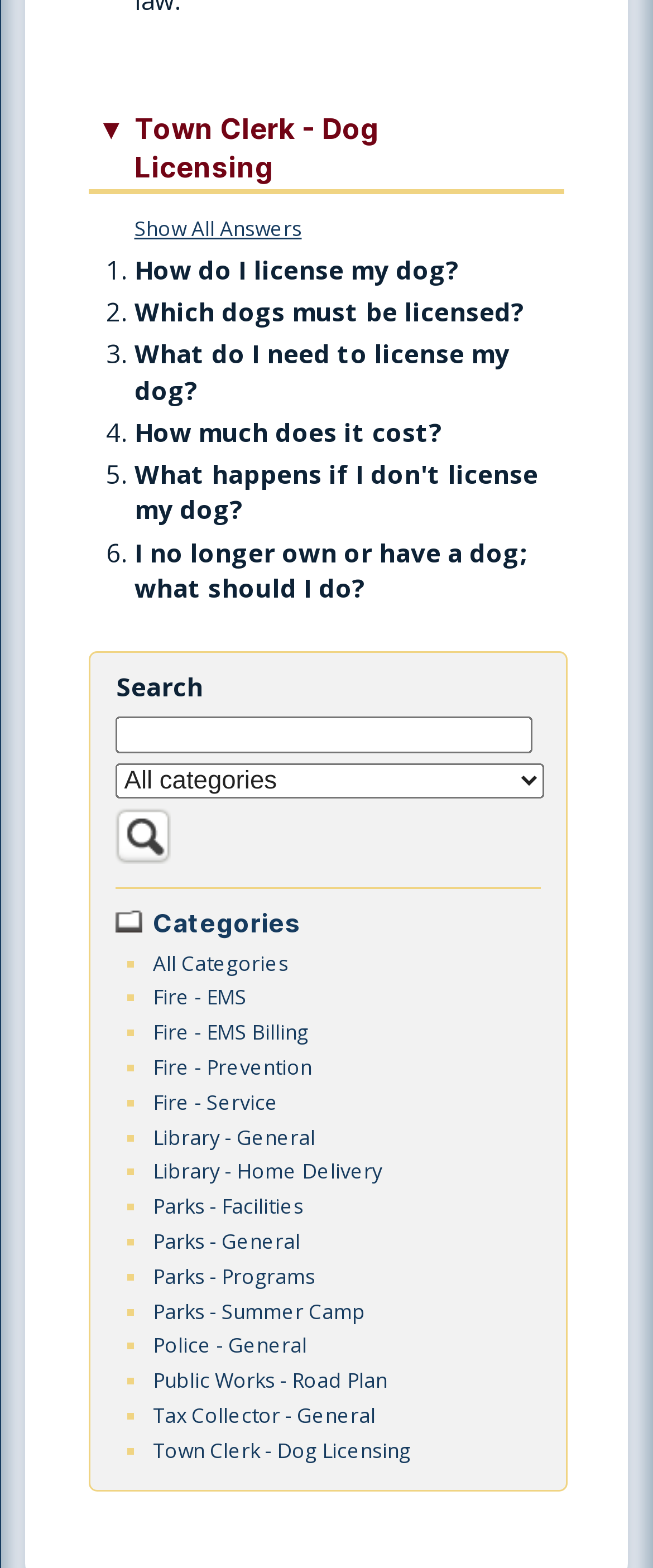Please identify the bounding box coordinates of the clickable area that will allow you to execute the instruction: "Filter by 'Fire - EMS'".

[0.234, 0.627, 0.377, 0.645]